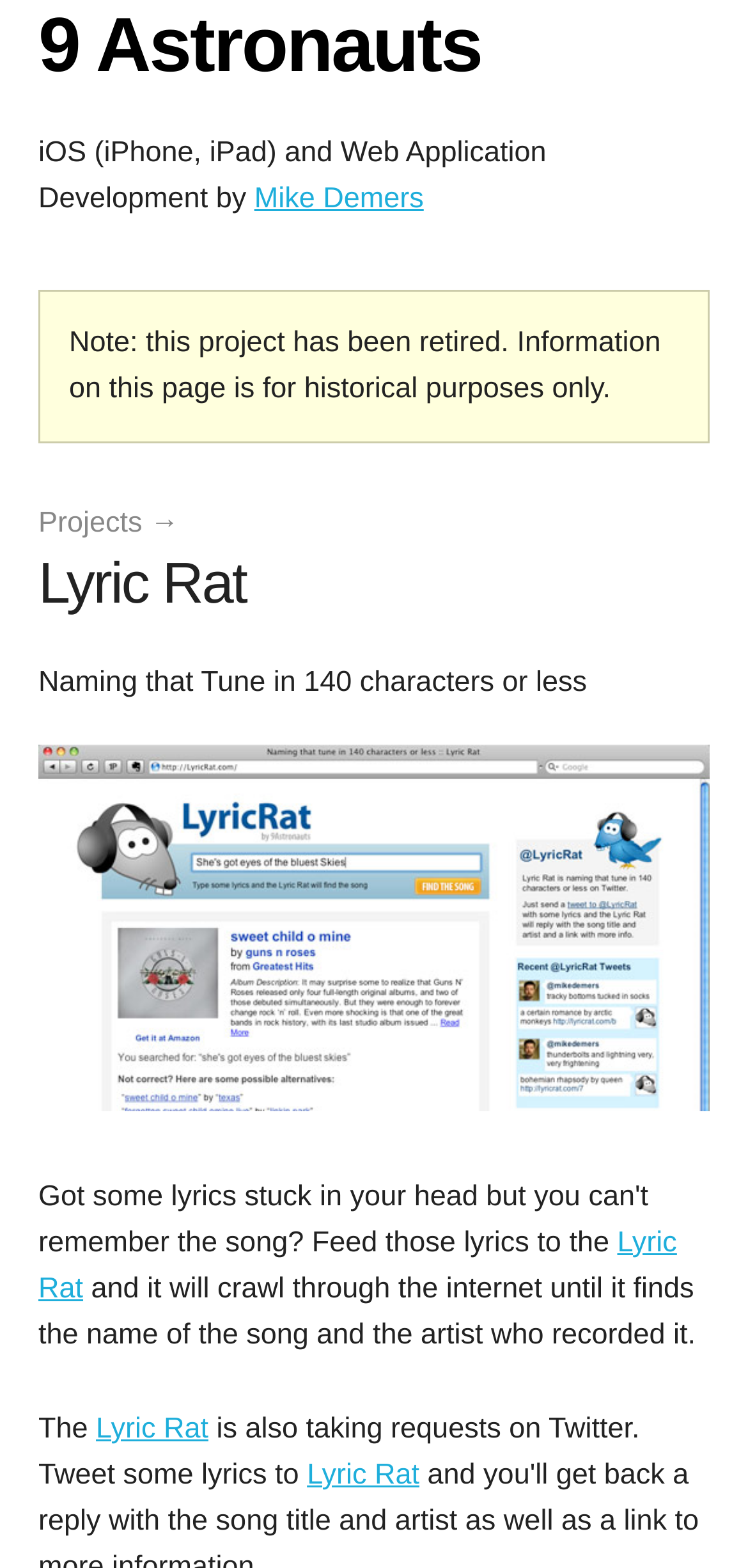How can users interact with Lyric Rat?
Answer the question with a single word or phrase, referring to the image.

Tweet some lyrics